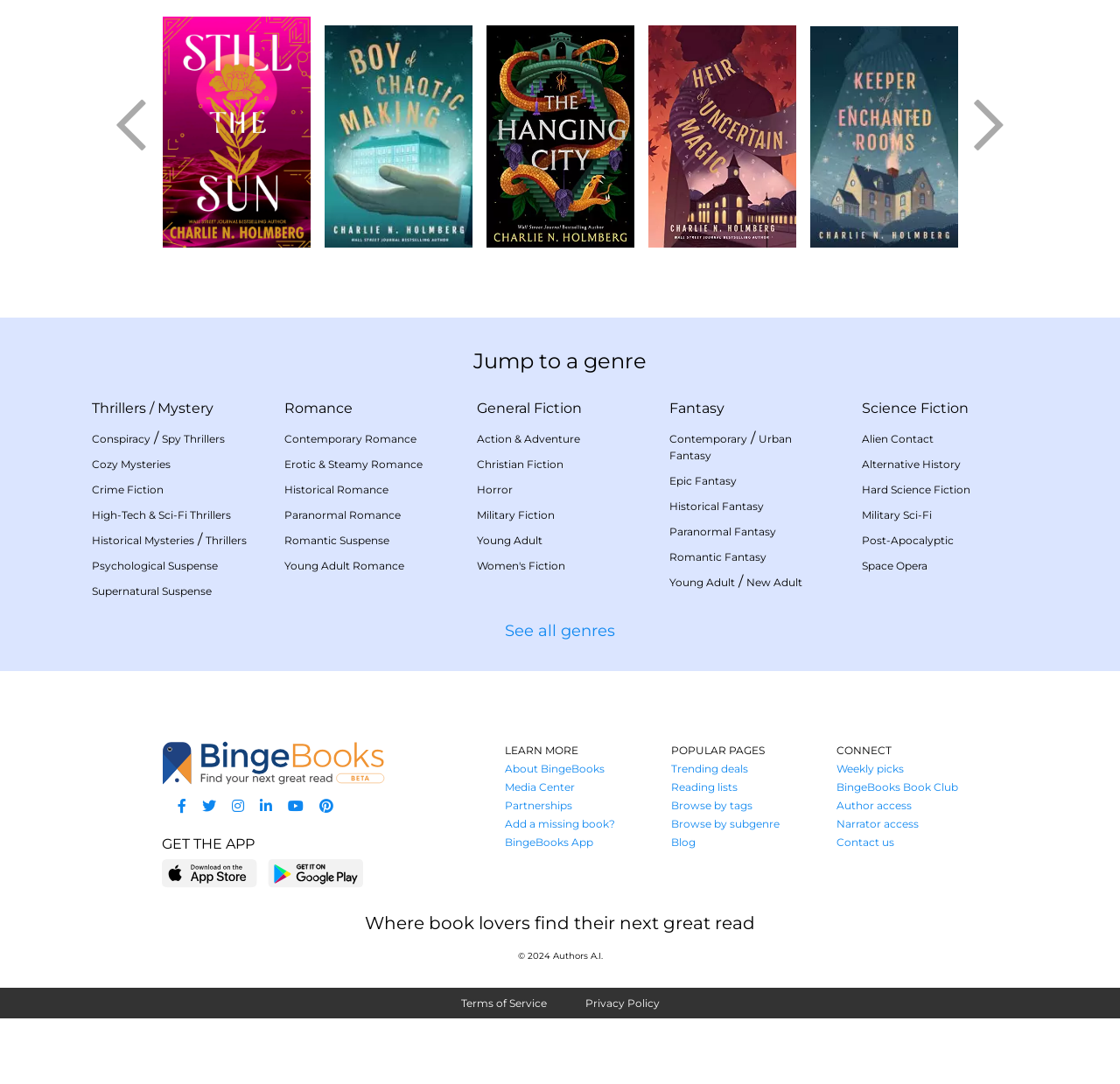How many icons are there at the bottom of the page?
Using the image, answer in one word or phrase.

6